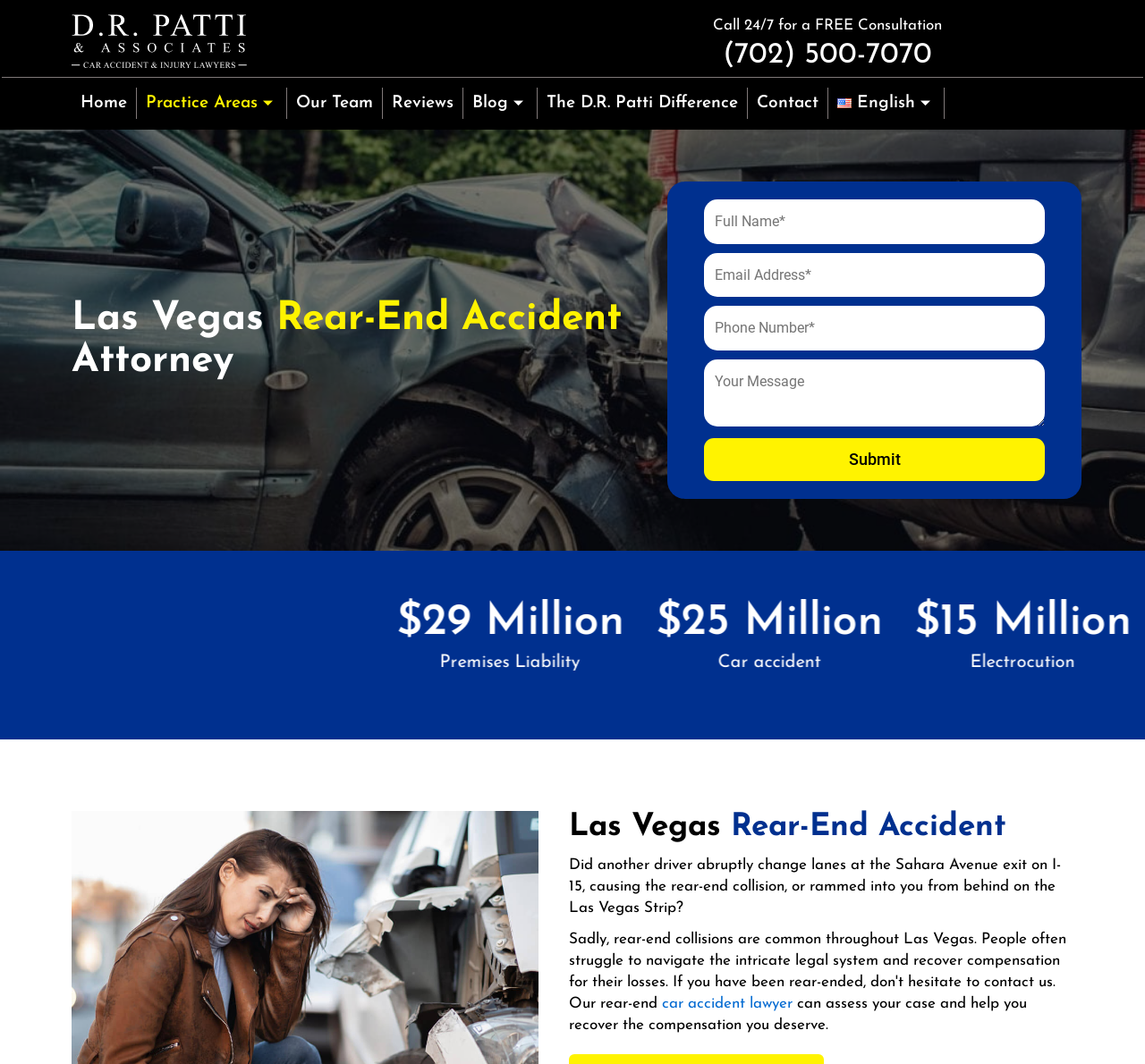What type of lawyer is featured on this webpage?
Please craft a detailed and exhaustive response to the question.

I determined the type of lawyer by reading the heading 'Las Vegas Rear-End Accident Attorney' on the webpage, which suggests that the lawyer specializes in rear-end accidents.